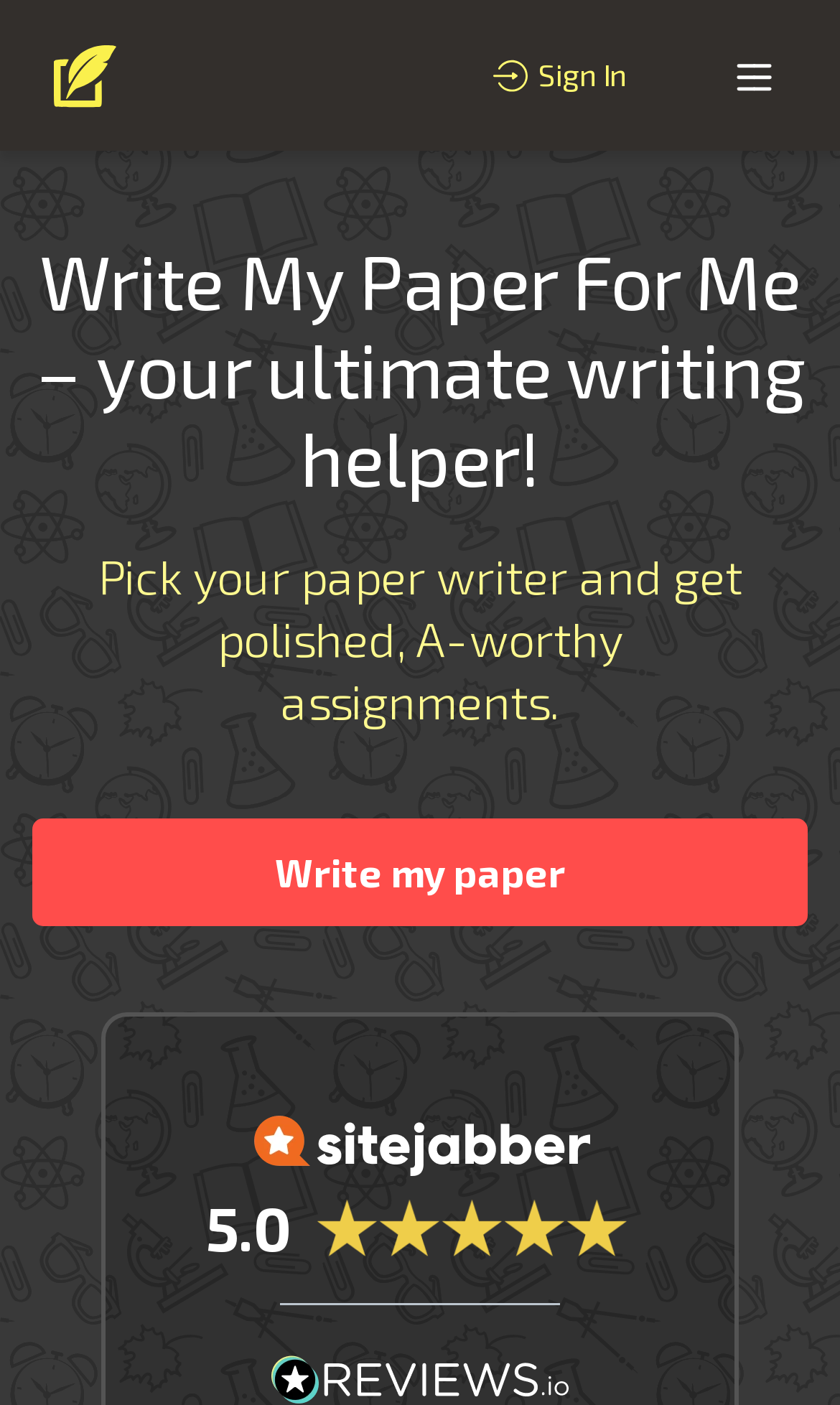Determine the main headline from the webpage and extract its text.

Write My Paper For Me – your ultimate writing helper!